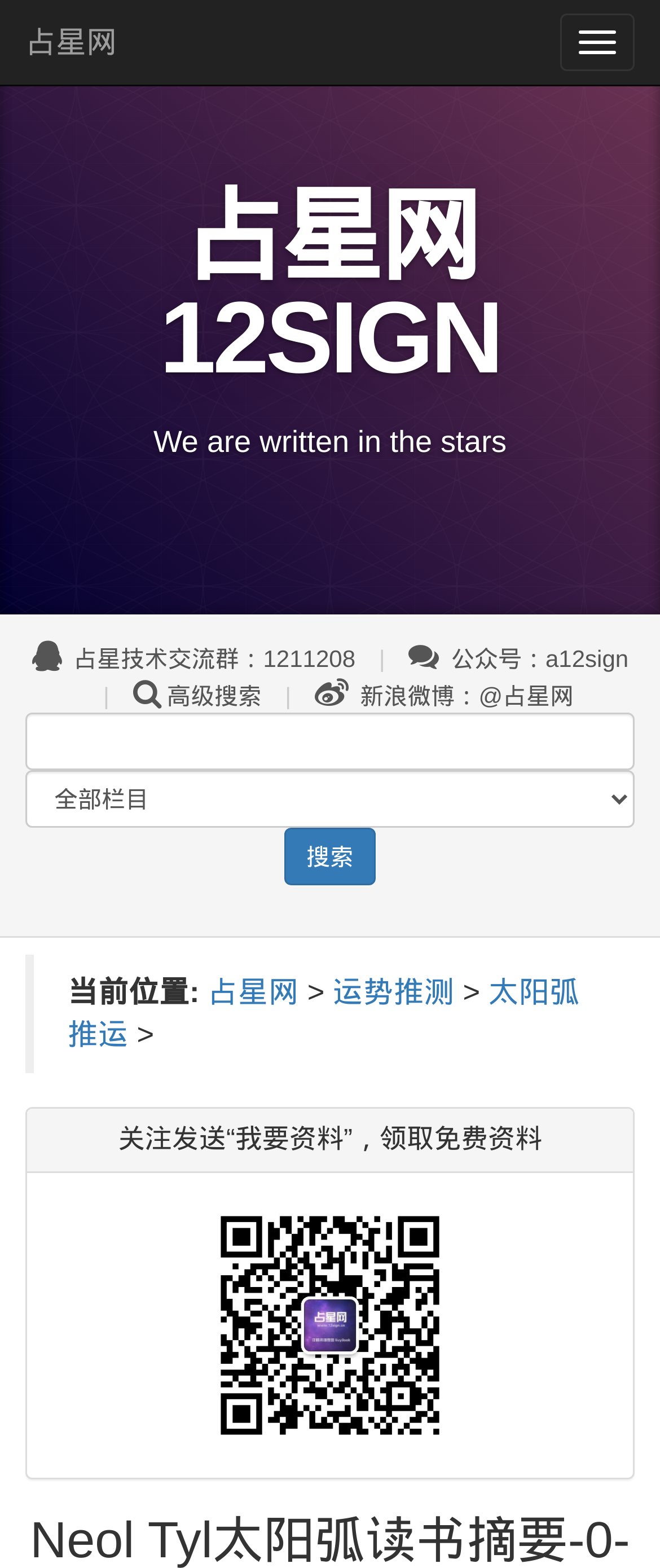Please look at the image and answer the question with a detailed explanation: What is the name of the website?

The name of the website can be found in the top-left corner of the webpage, where it says '占星网 12SIGN'.